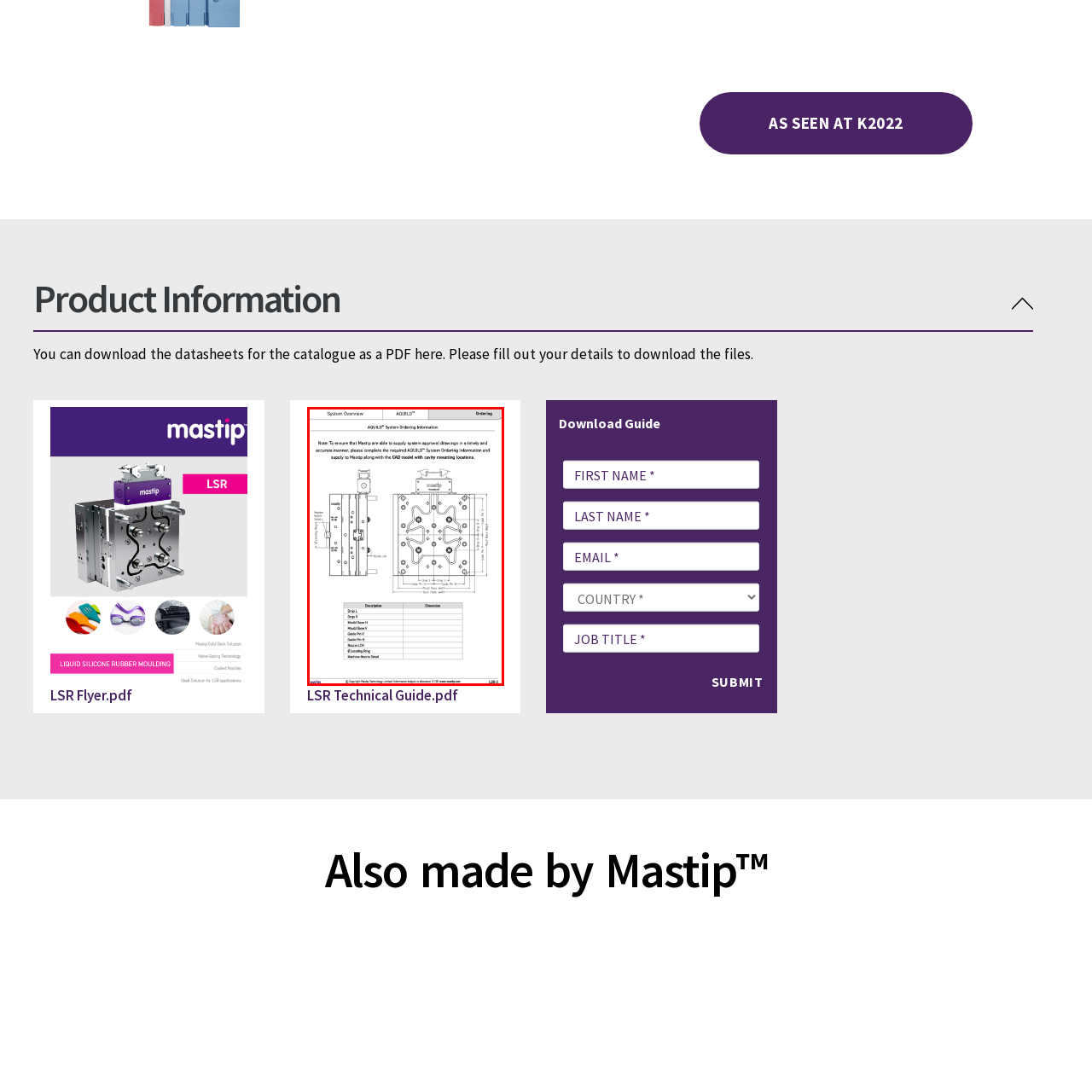Inspect the image outlined by the red box and answer the question using a single word or phrase:
What is required alongside CAD models?

Necessary details